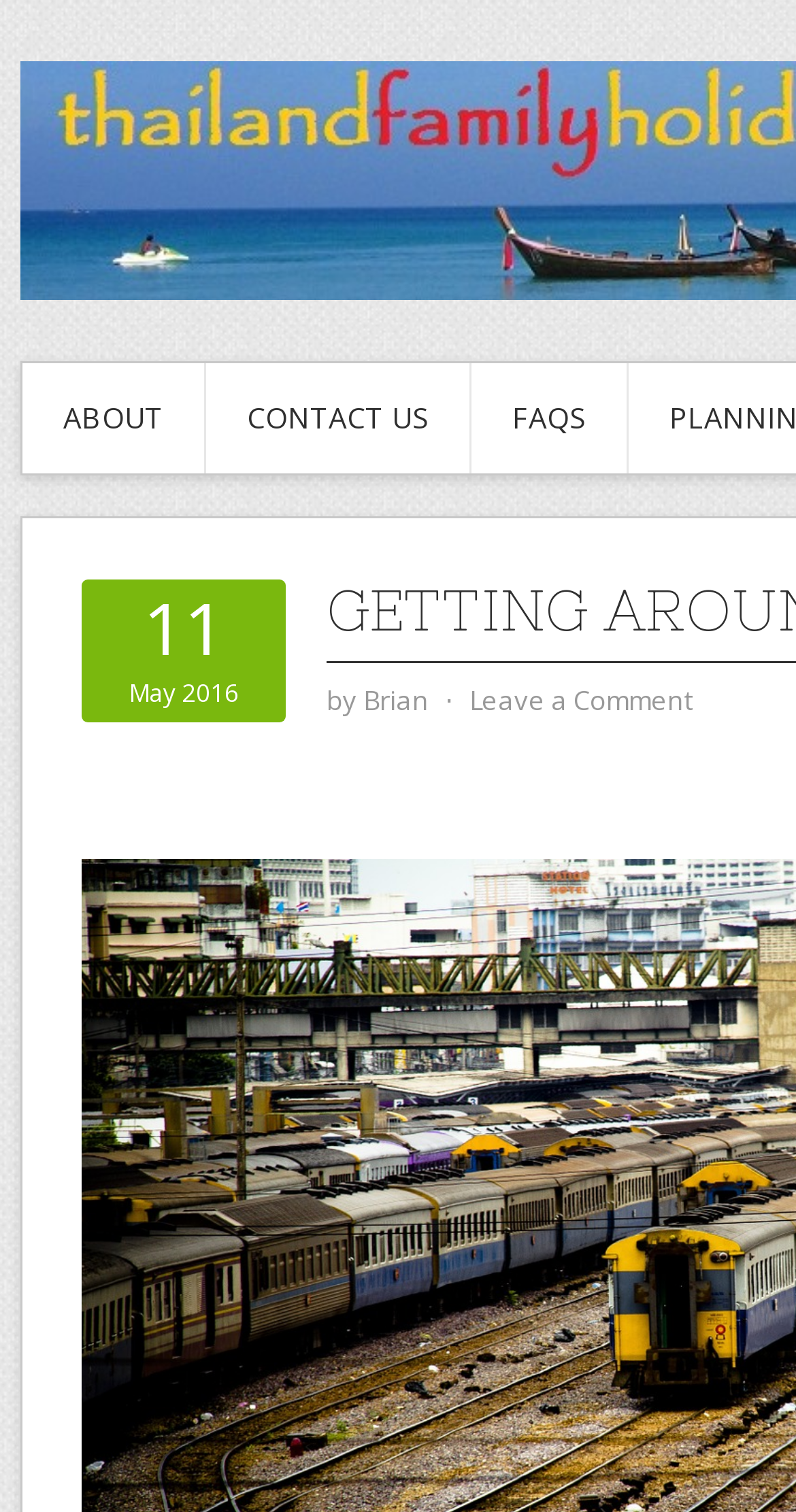Can you extract the headline from the webpage for me?

GETTING AROUND THAILAND